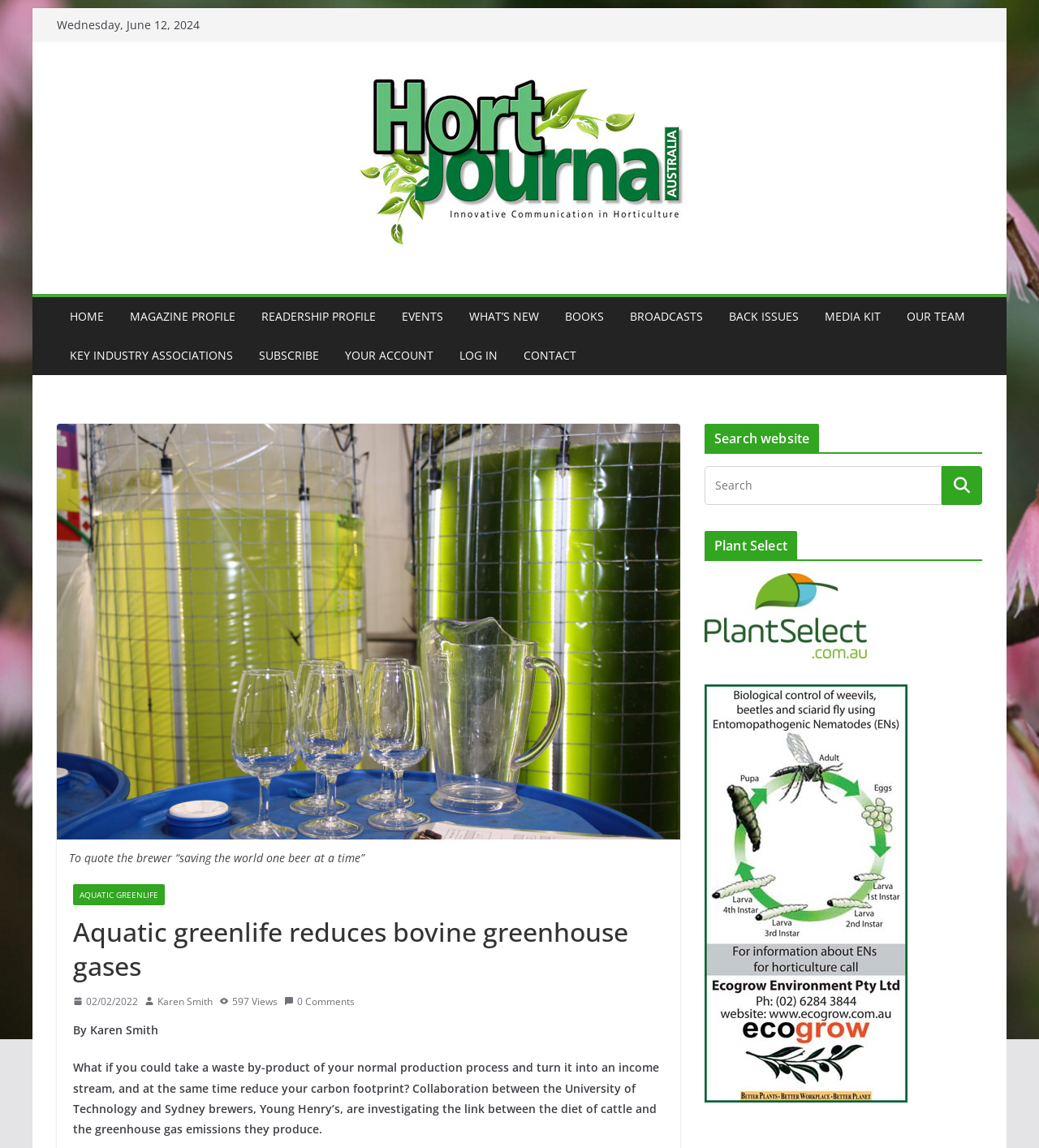Using the information in the image, could you please answer the following question in detail:
What is the date of the article?

I found the date of the article by looking at the top of the webpage, where it says 'Wednesday, June 12, 2024' in a static text element.